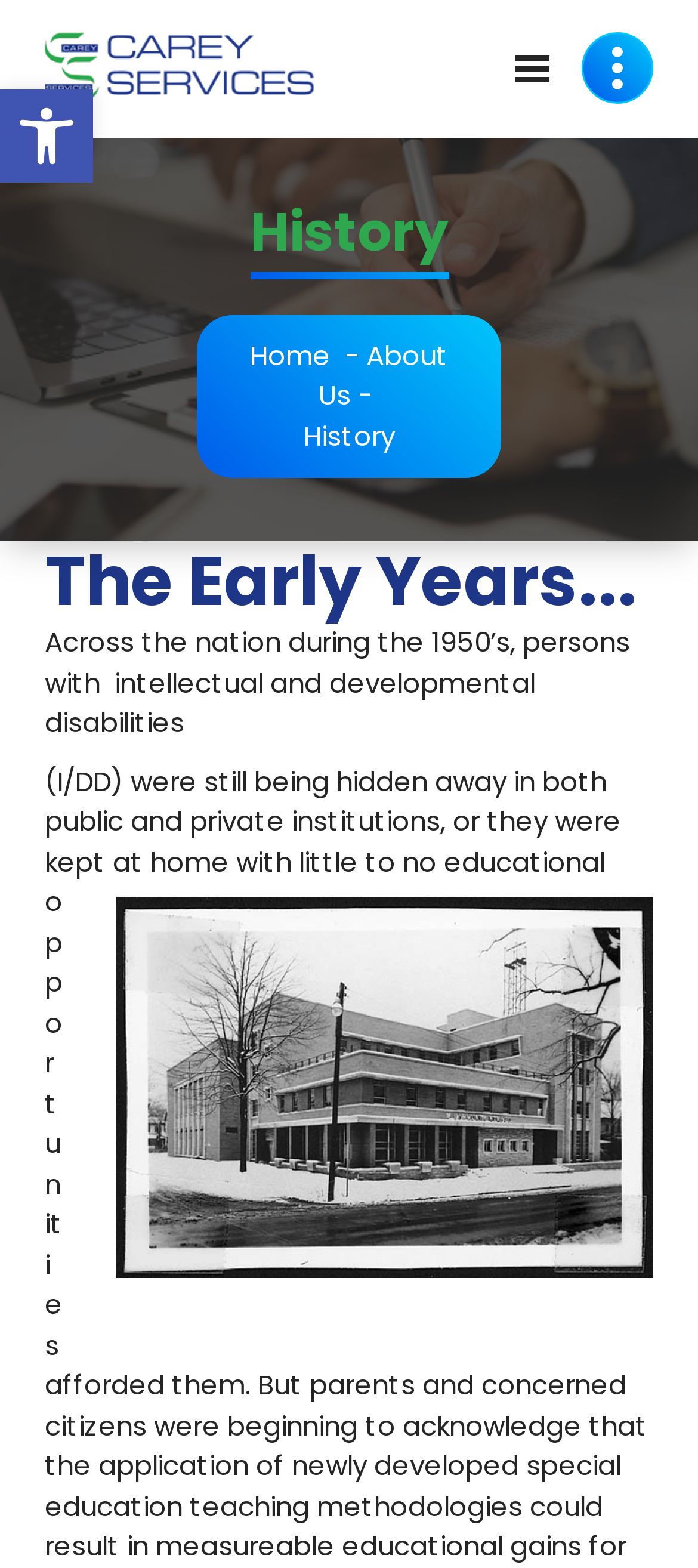Please provide a brief answer to the question using only one word or phrase: 
What is the name of the organization?

Carey Services